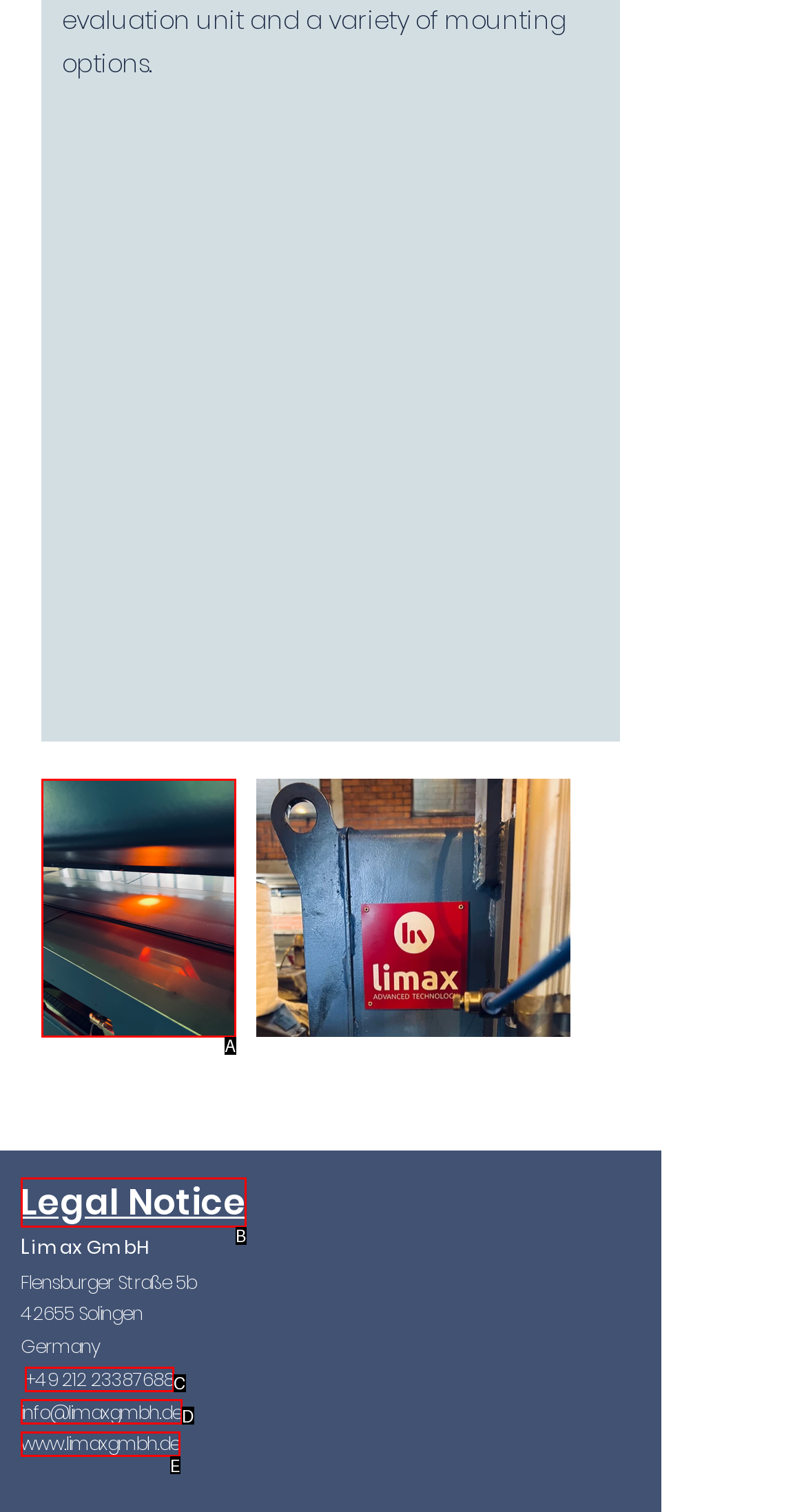Given the description: info@limaxgmbh.de, identify the corresponding option. Answer with the letter of the appropriate option directly.

D